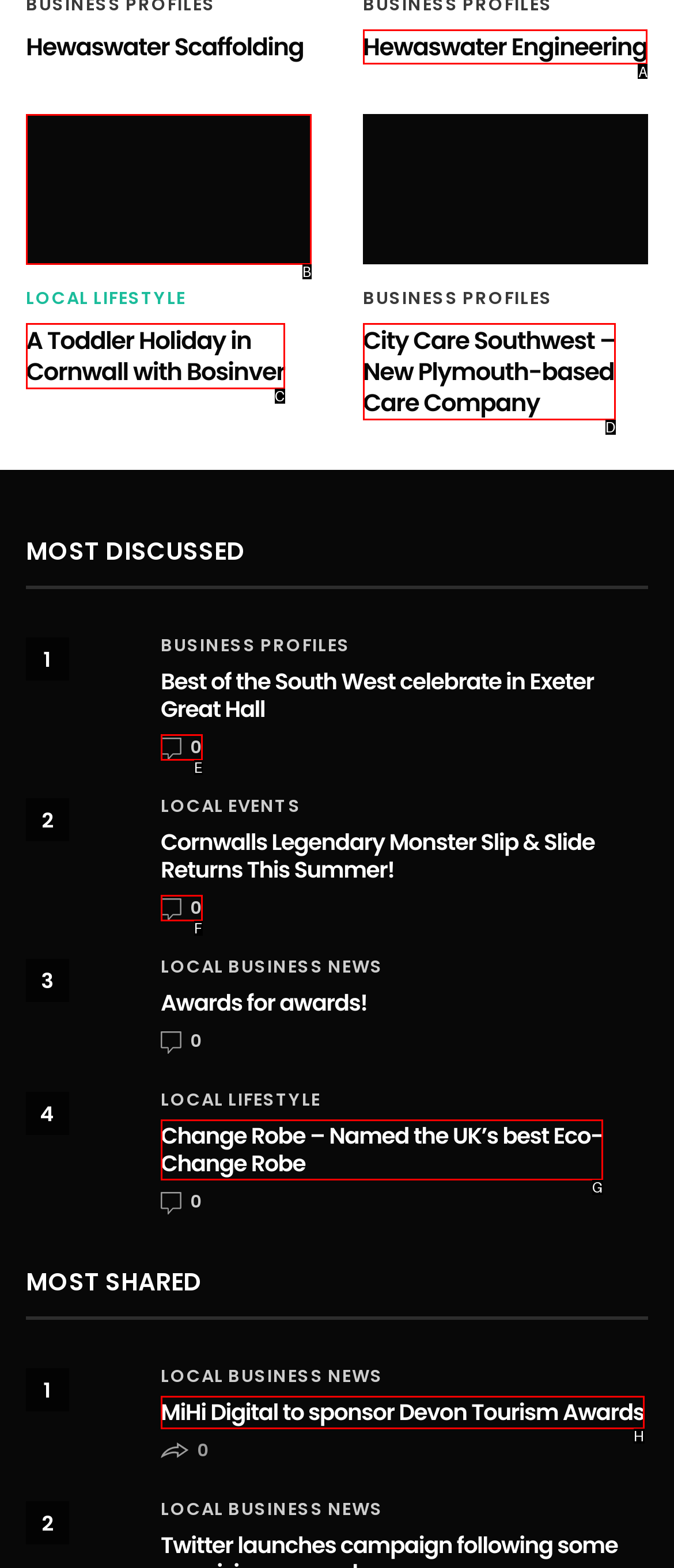Choose the letter of the UI element that aligns with the following description: Hewaswater Engineering
State your answer as the letter from the listed options.

A